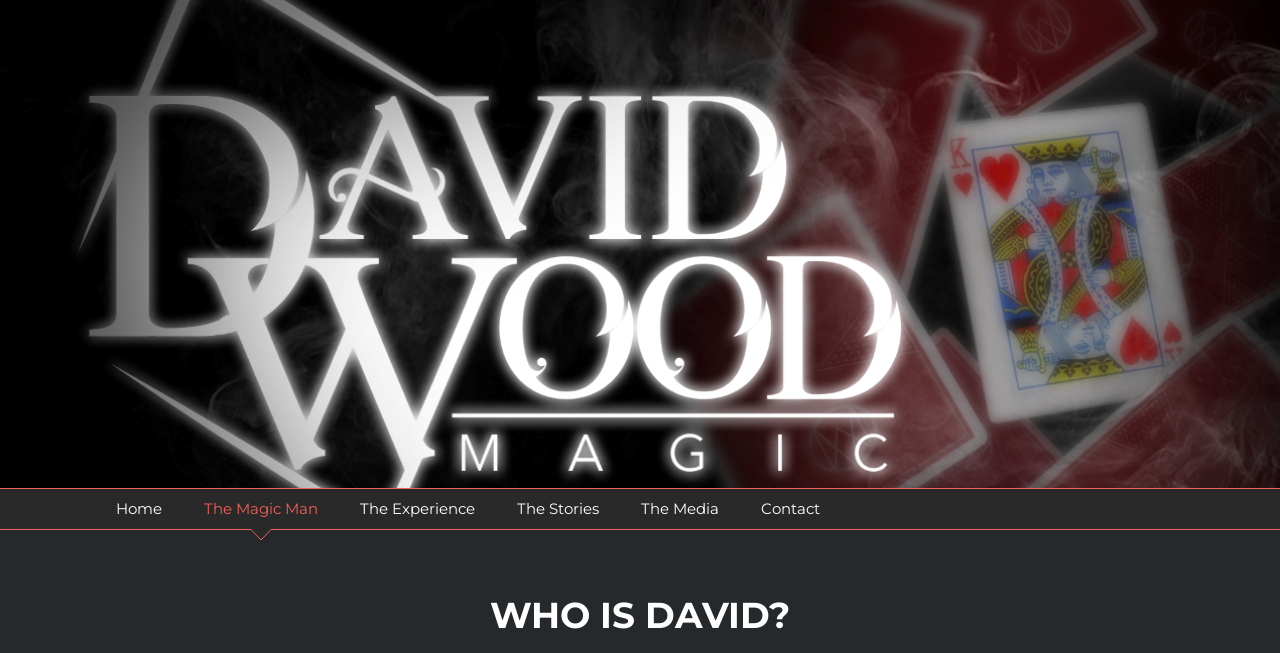Determine the bounding box for the UI element that matches this description: "Contact".

[0.595, 0.749, 0.641, 0.81]